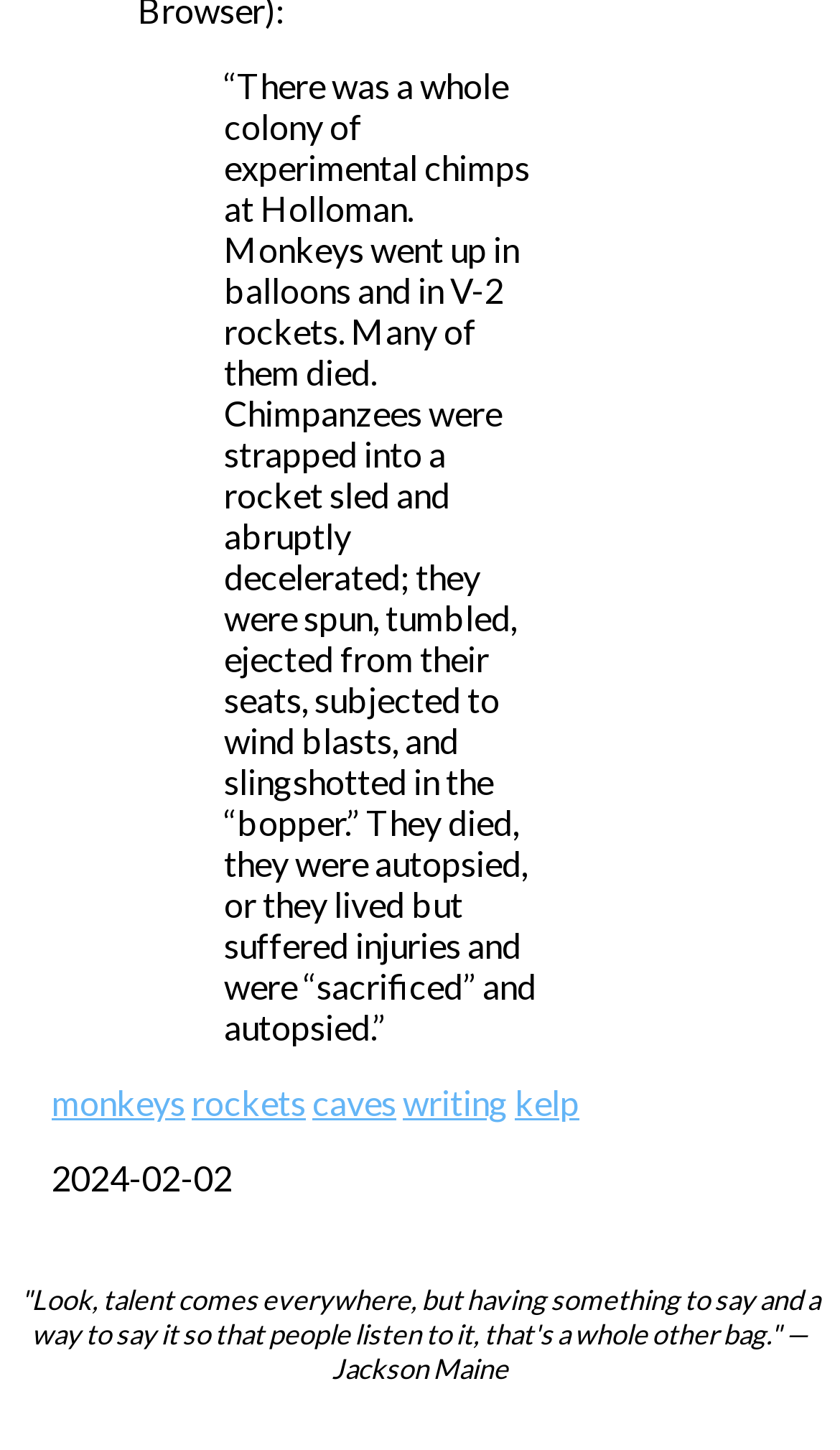Identify the bounding box for the UI element described as: "monkeys". The coordinates should be four float numbers between 0 and 1, i.e., [left, top, right, bottom].

[0.062, 0.746, 0.221, 0.774]